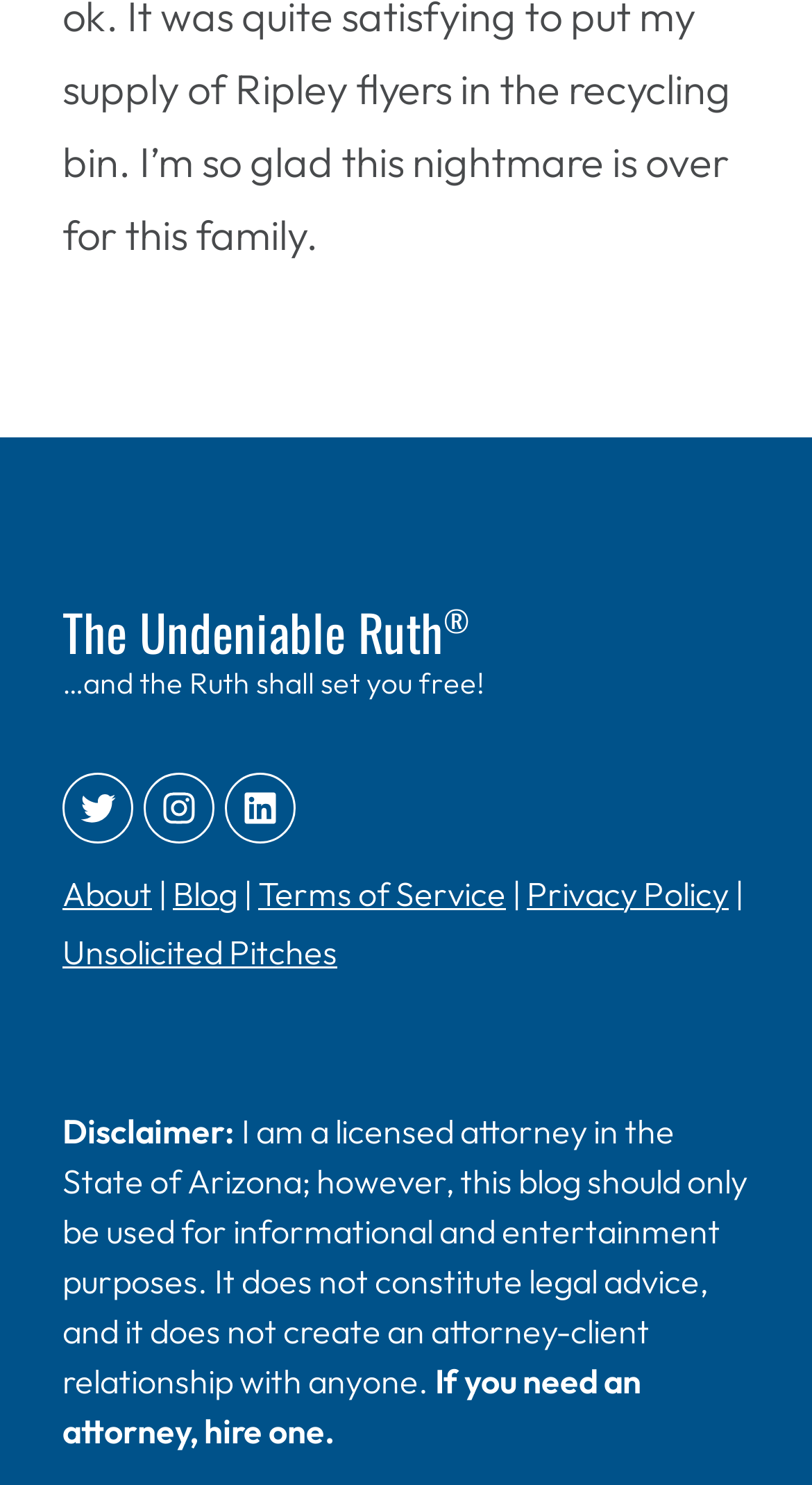Use a single word or phrase to answer the following:
What social media platforms are linked?

Twitter, Instagram, LinkedIn